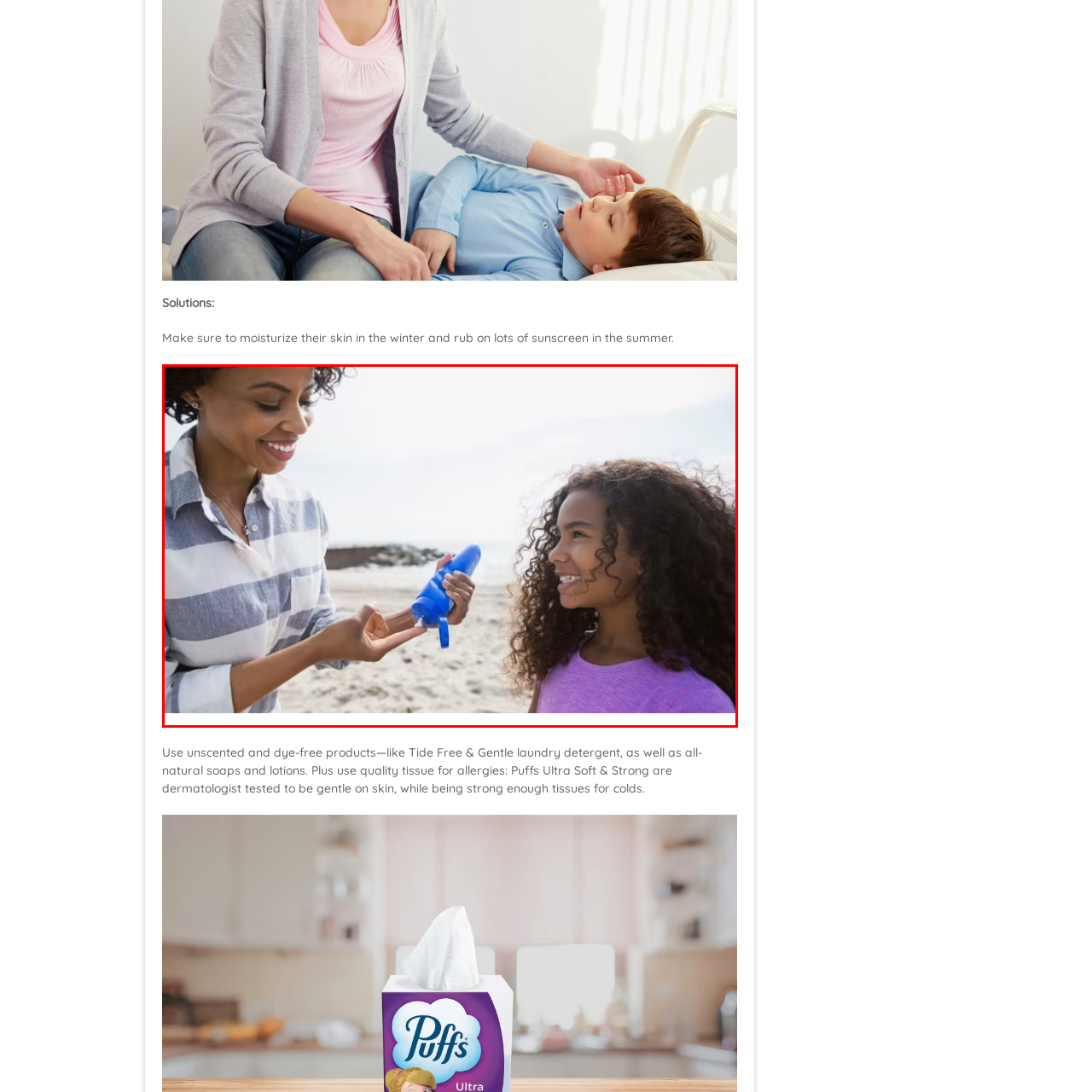What color is the daughter's shirt?
Please examine the image within the red bounding box and provide a comprehensive answer based on the visual details you observe.

The daughter, who has beautiful curly hair, is wearing a purple shirt, and she beams back at her mother, clearly enjoying this moment of bonding and protection.